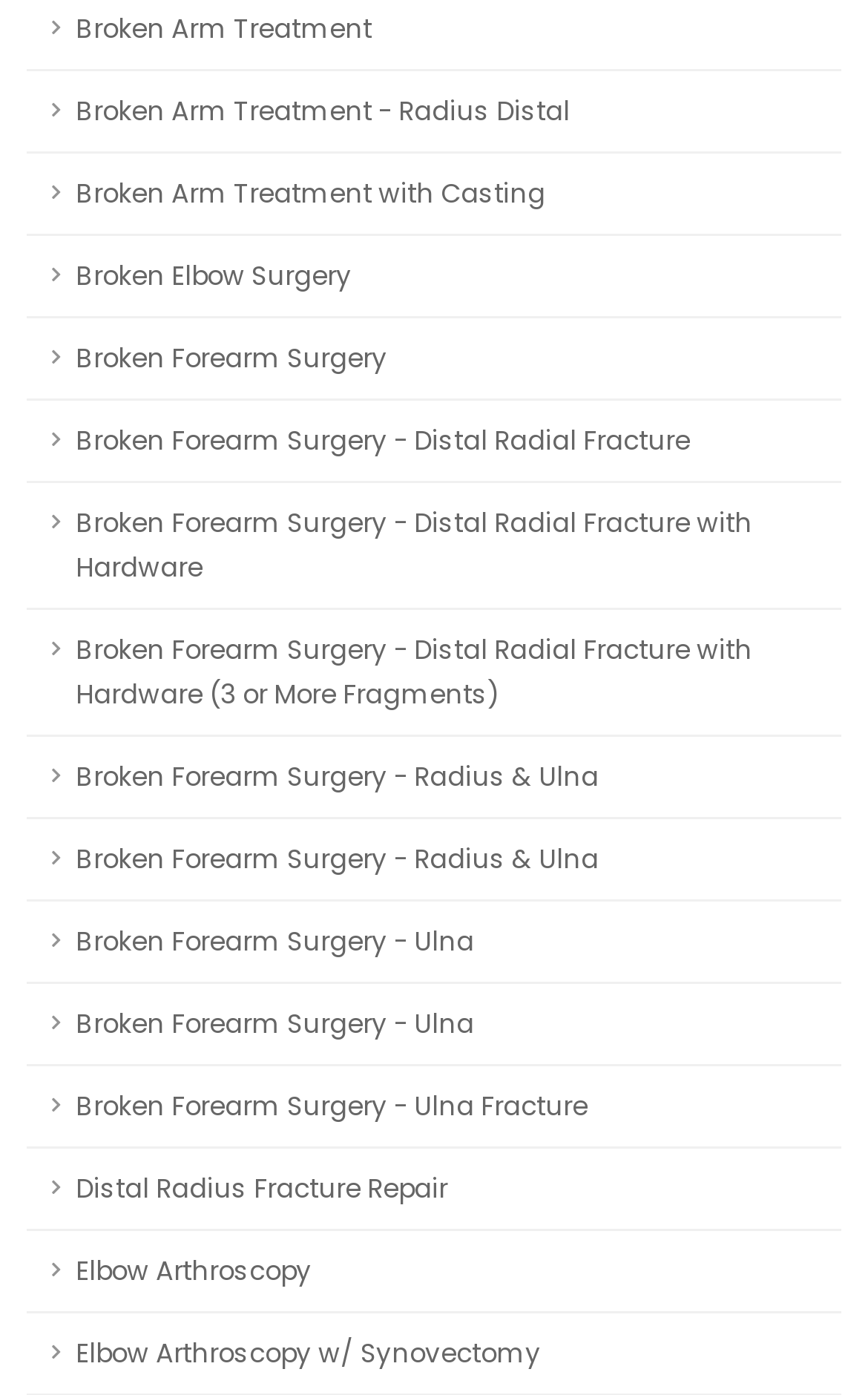Reply to the question with a single word or phrase:
What is the last link on the webpage?

Elbow Arthroscopy w/ Synovectomy